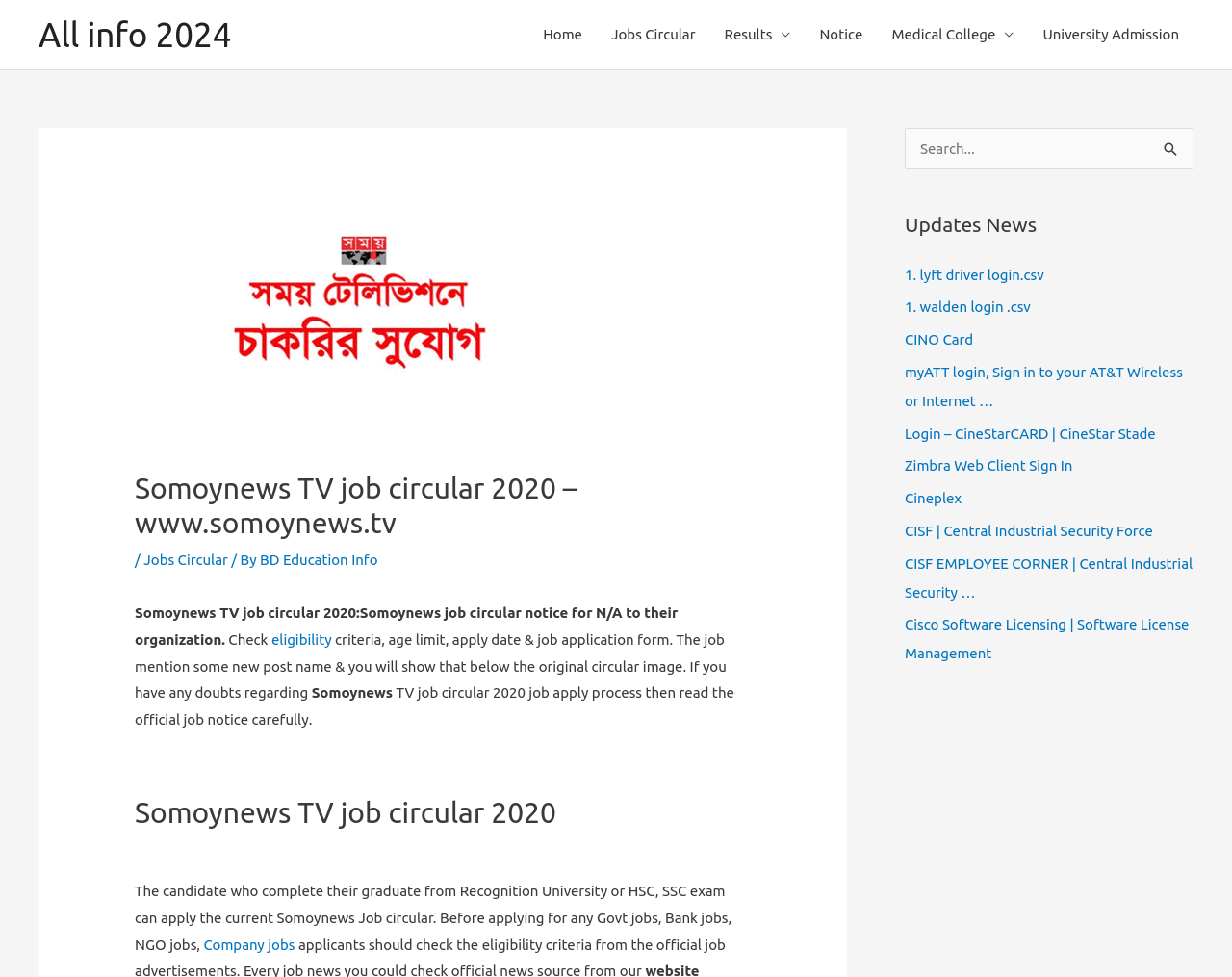What is the minimum educational qualification required for the job?
Give a detailed explanation using the information visible in the image.

I found the answer by reading the text 'The candidate who complete their graduate from Recognition University or HSC, SSC exam can apply the current Somoynews Job circular.' which specifies the minimum educational qualification required for the job.